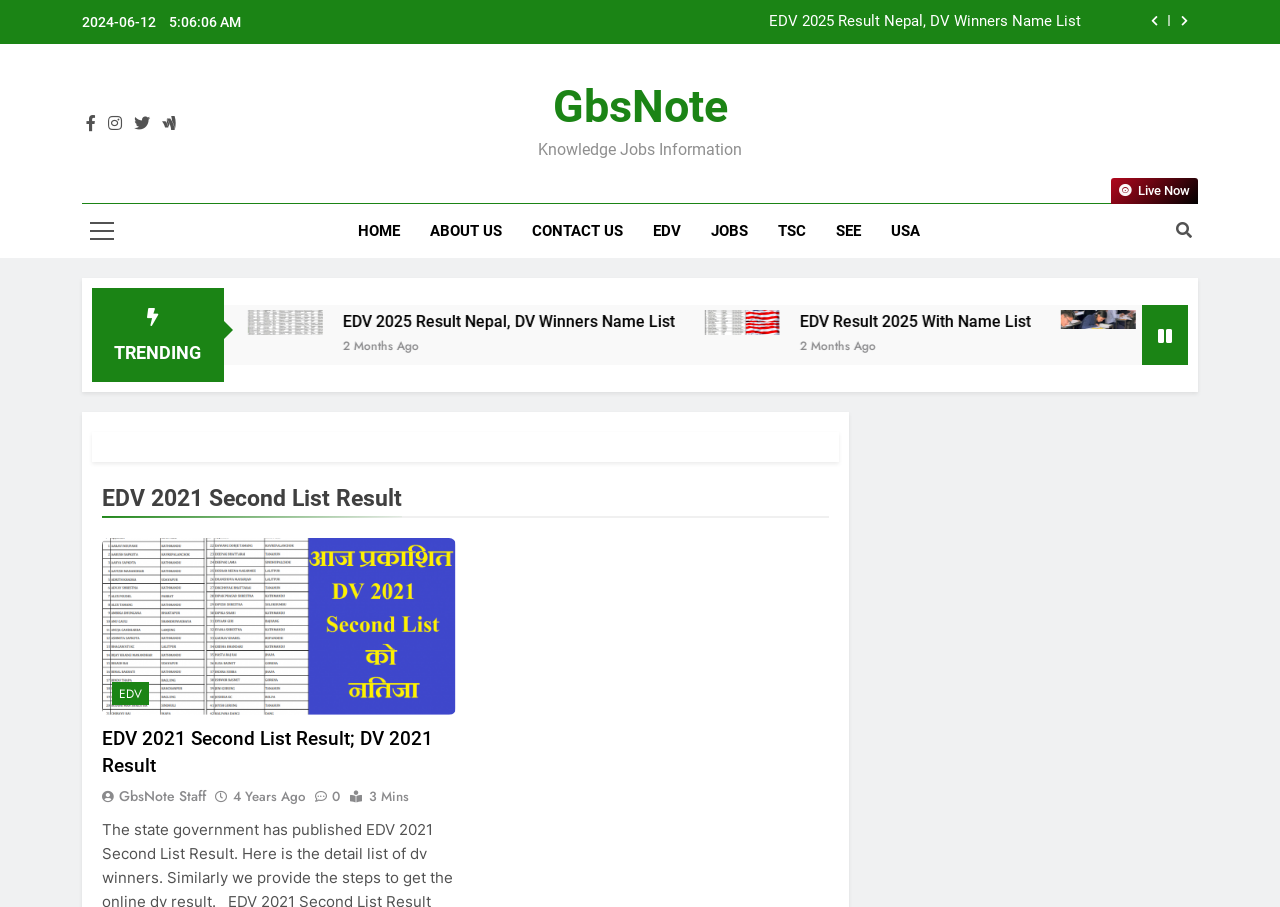Identify the bounding box coordinates of the region I need to click to complete this instruction: "Click the search button".

[0.891, 0.011, 0.912, 0.036]